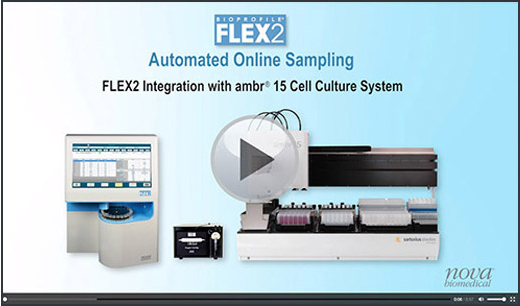Using details from the image, please answer the following question comprehensively:
What is the company behind this technological advancement?

The branding of Nova Biomedical is visible at the bottom of the image, indicating their role in the development of this integrated system.